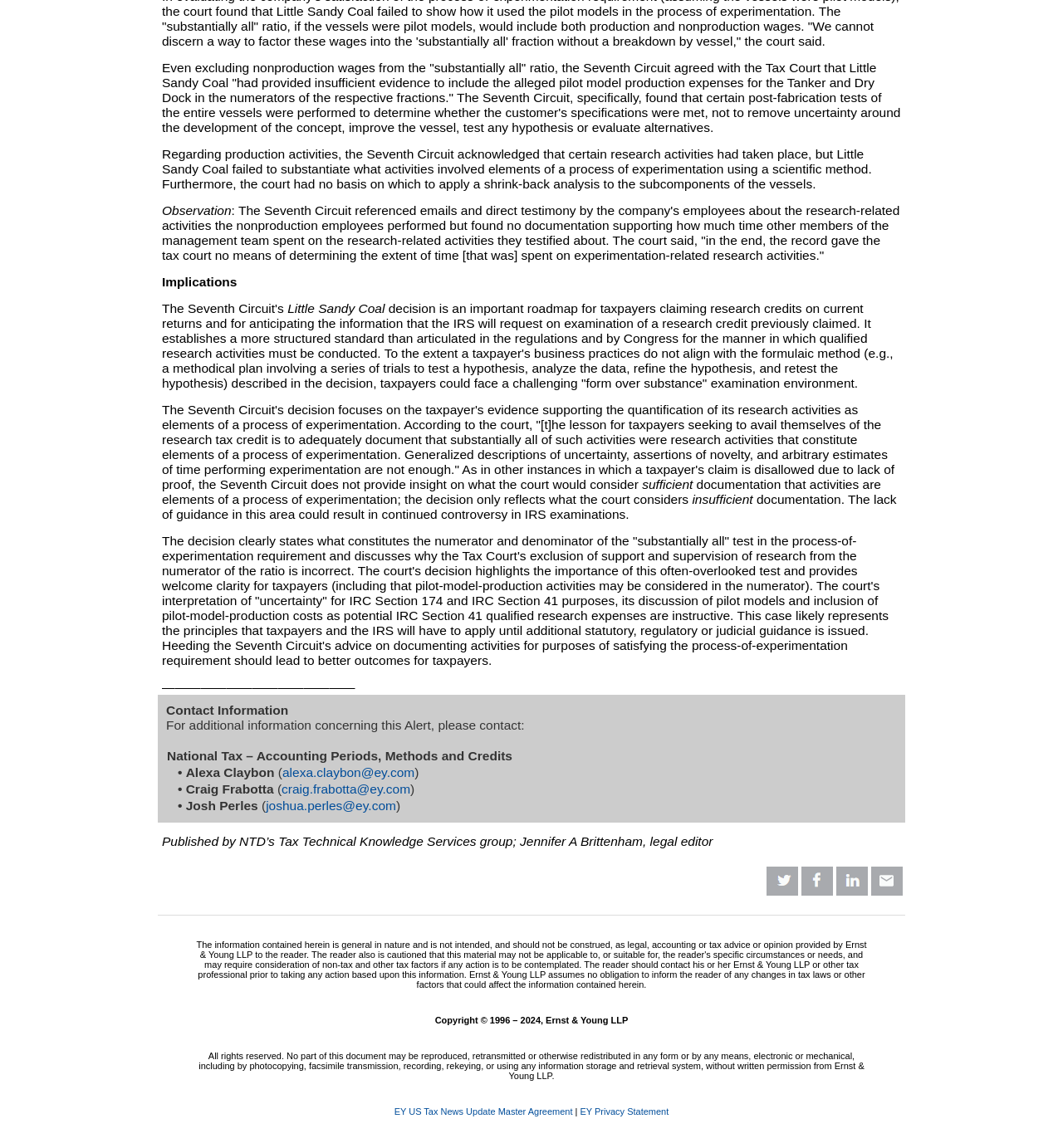Answer this question using a single word or a brief phrase:
What is the purpose of the 'substantially all' test?

To determine qualified research activities